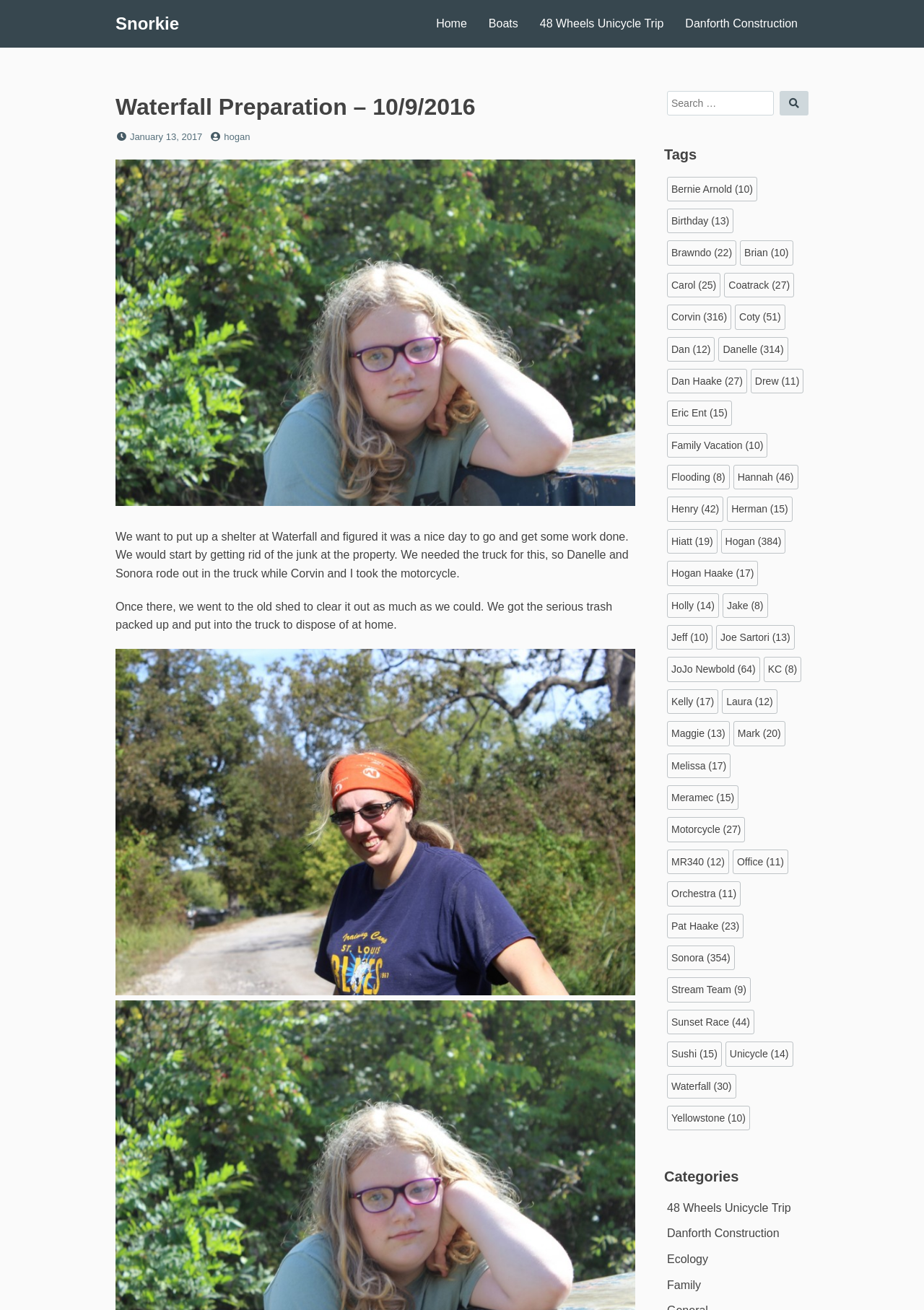What is the date of the latest article?
From the details in the image, answer the question comprehensively.

I looked for the date of the latest article, which is located near the top of the page. The date is 'January 13, 2017', which is a link.